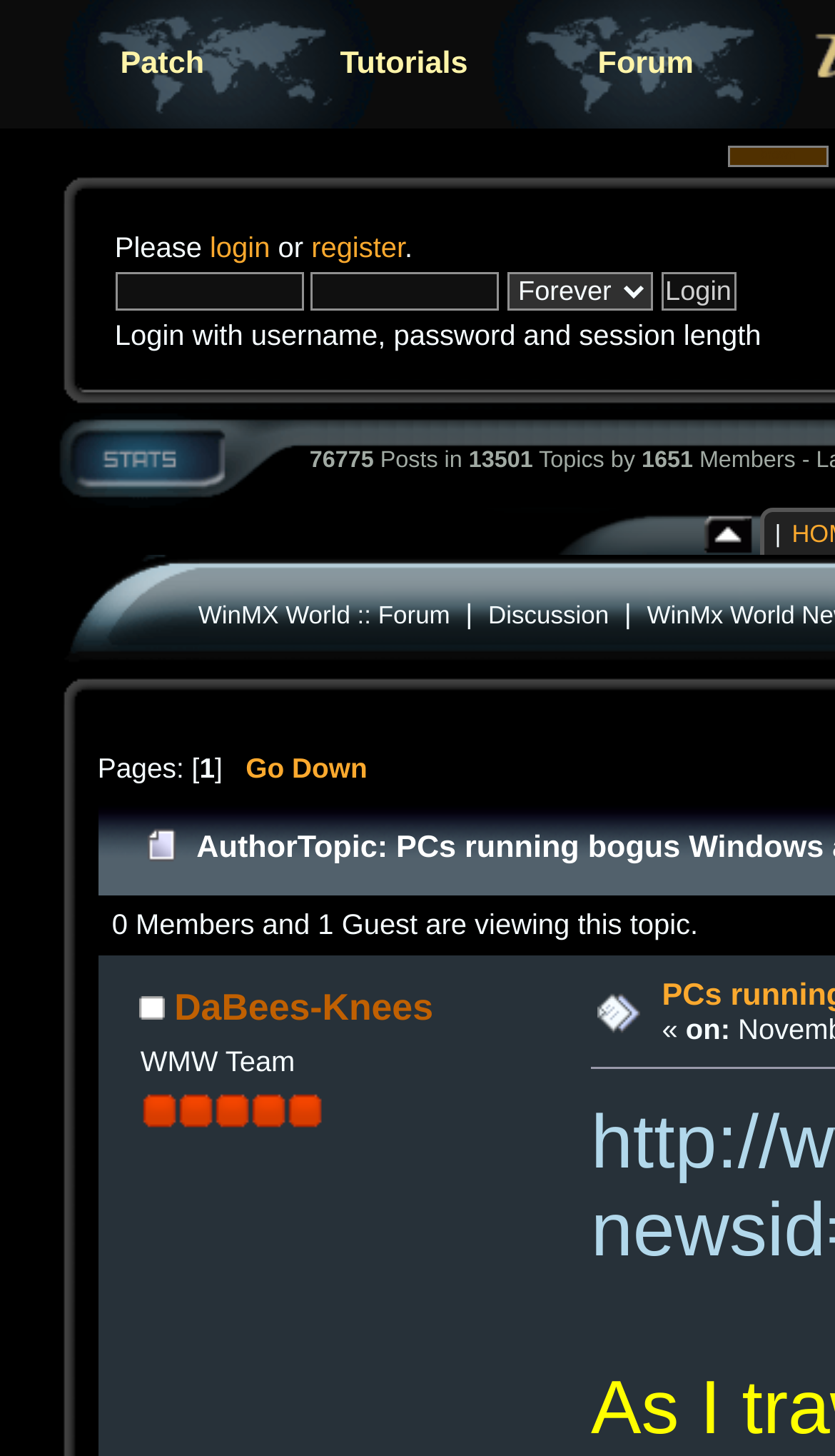Describe all the key features of the webpage in detail.

The webpage appears to be a forum or discussion board, with a focus on PCs running bogus Windows. At the top, there are three links: "Patch", "Tutorials", and "Forum", which are aligned horizontally and take up about a third of the screen width. Below these links, there is a brown button with a "gfx" image to its left.

To the right of the brown button, there is a login and registration section. This section contains two text boxes, a combo box, and a "Login" button. Above the login button, there is a static text that reads "Login with username, password and session length".

Below the login section, there are several images aligned horizontally, each with a "gfx" label. These images take up about half of the screen width.

Further down, there is a section with a heading that reads "WinMX World :: Forum". Below this heading, there are two links: "Discussion" and another link with no text. To the right of these links, there is a section with pagination controls, including a "Go Down" link and a static text that displays the number of pages.

The main content of the webpage appears to be a discussion thread, with a heading that reads "Offline DaBees-Knees". Below this heading, there is an image labeled "Offline" and a link to the user's profile. The user's role is displayed as "WMW Team", accompanied by five star images.

The discussion thread continues with a static text that reads "0 Members and 1 Guest are viewing this topic." At the bottom of the page, there are navigation links, including a "«" symbol and a static text that reads "on:".